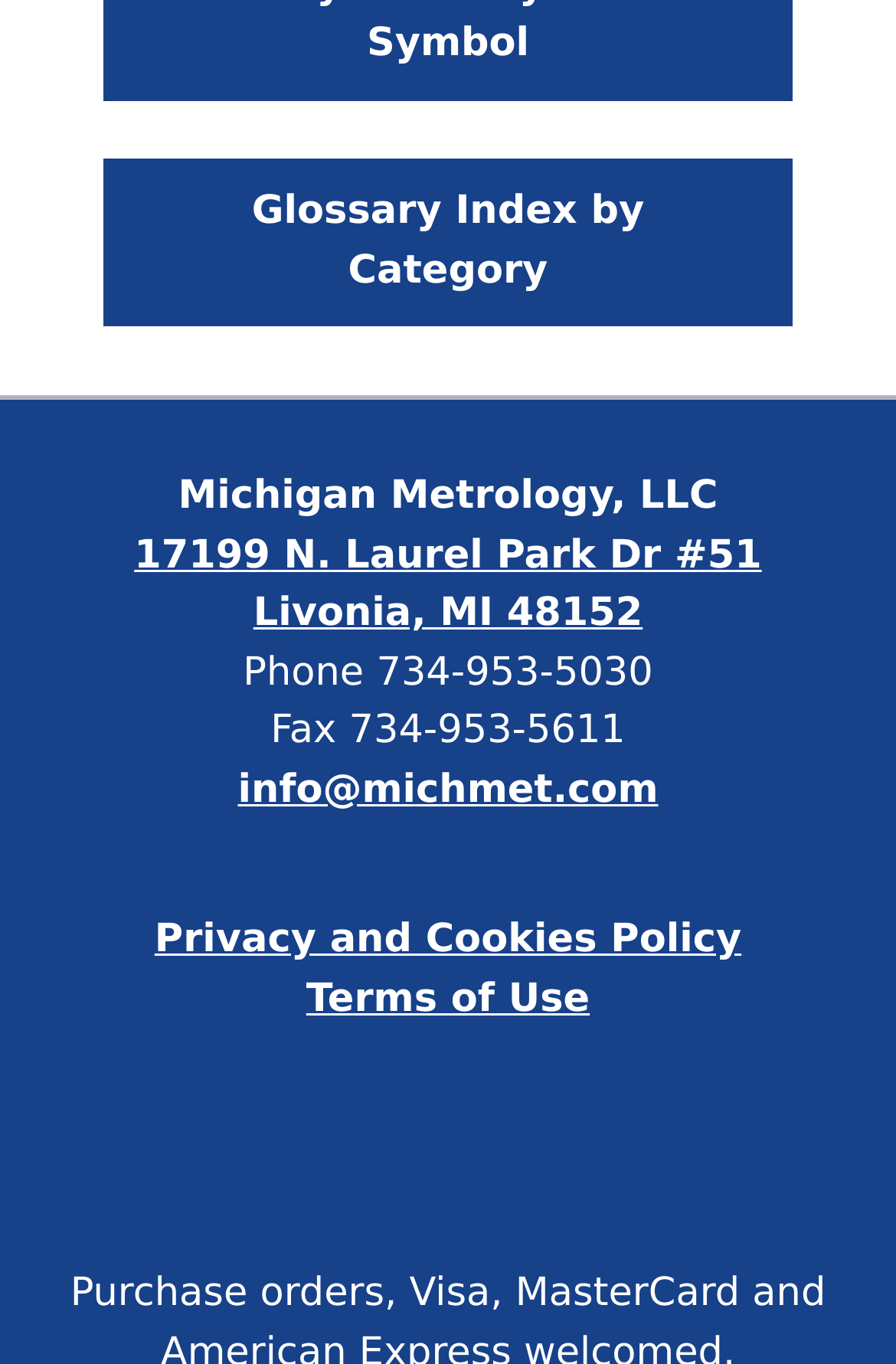What is the company name?
By examining the image, provide a one-word or phrase answer.

Michigan Metrology, LLC